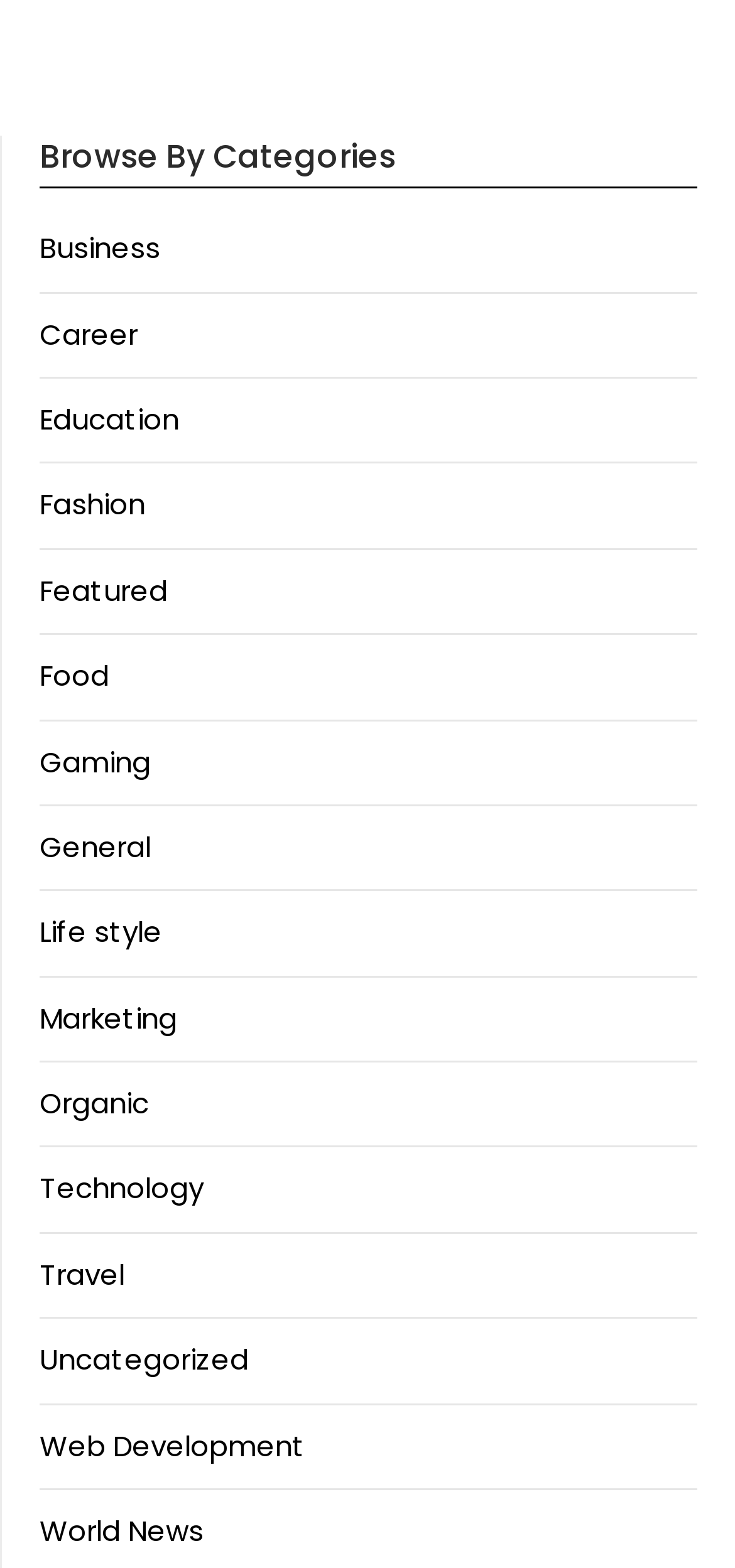Locate the bounding box coordinates of the element that needs to be clicked to carry out the instruction: "View education content". The coordinates should be given as four float numbers ranging from 0 to 1, i.e., [left, top, right, bottom].

[0.054, 0.255, 0.244, 0.28]